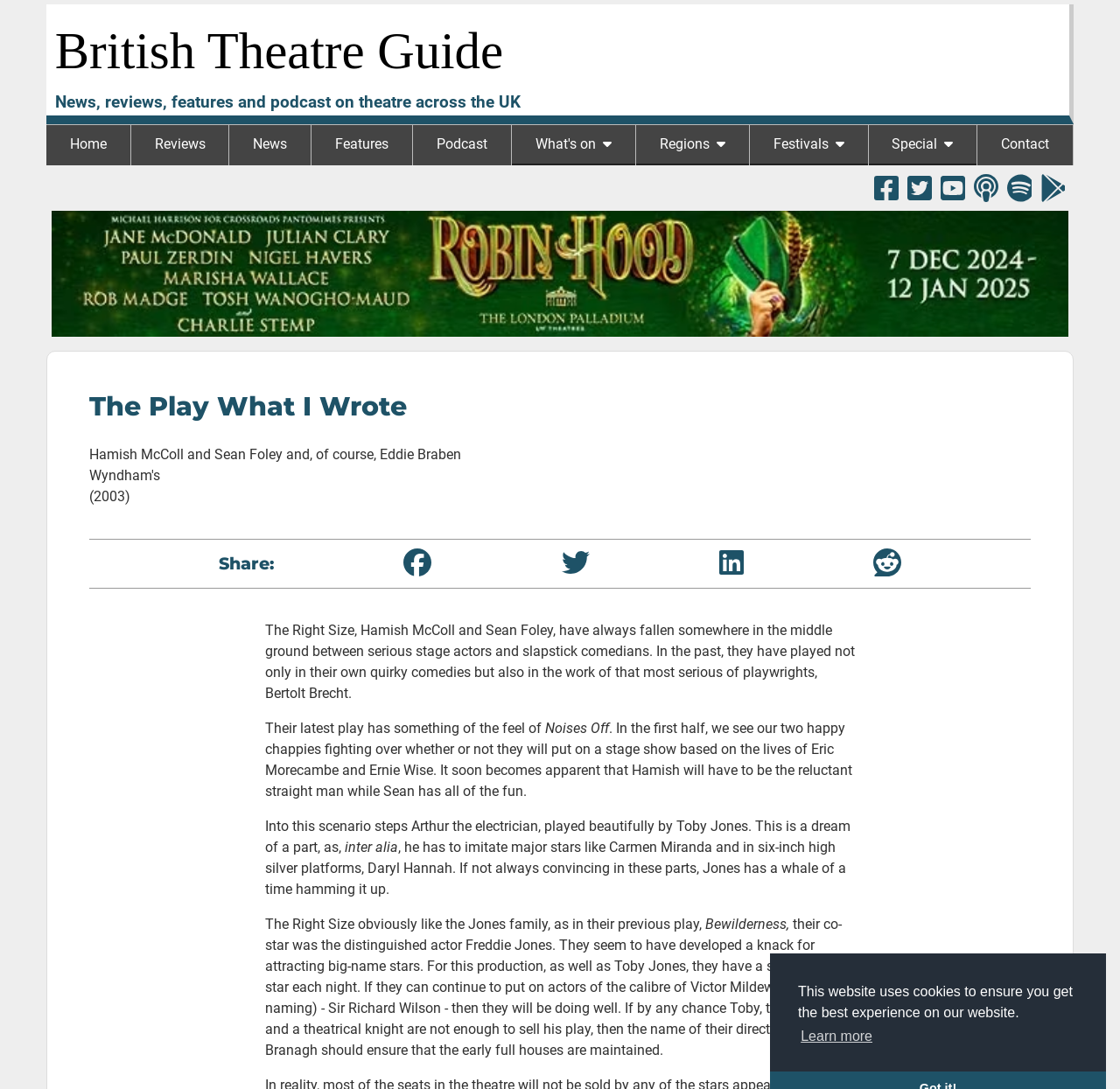Answer this question in one word or a short phrase: What is the role of Arthur the electrician in the play?

played beautifully by Toby Jones